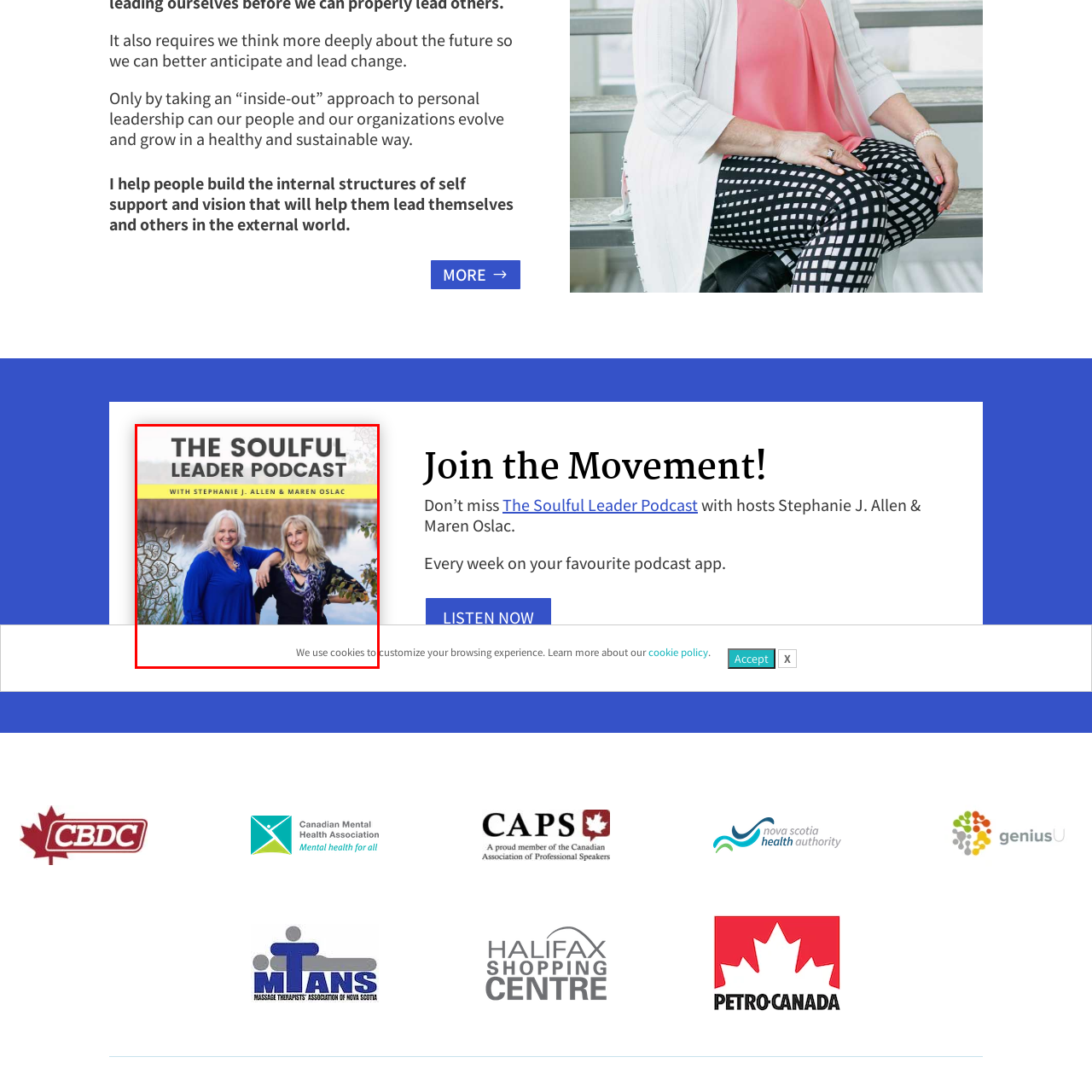Use the image within the highlighted red box to answer the following question with a single word or phrase:
What type of setting is depicted in the backdrop?

Natural setting